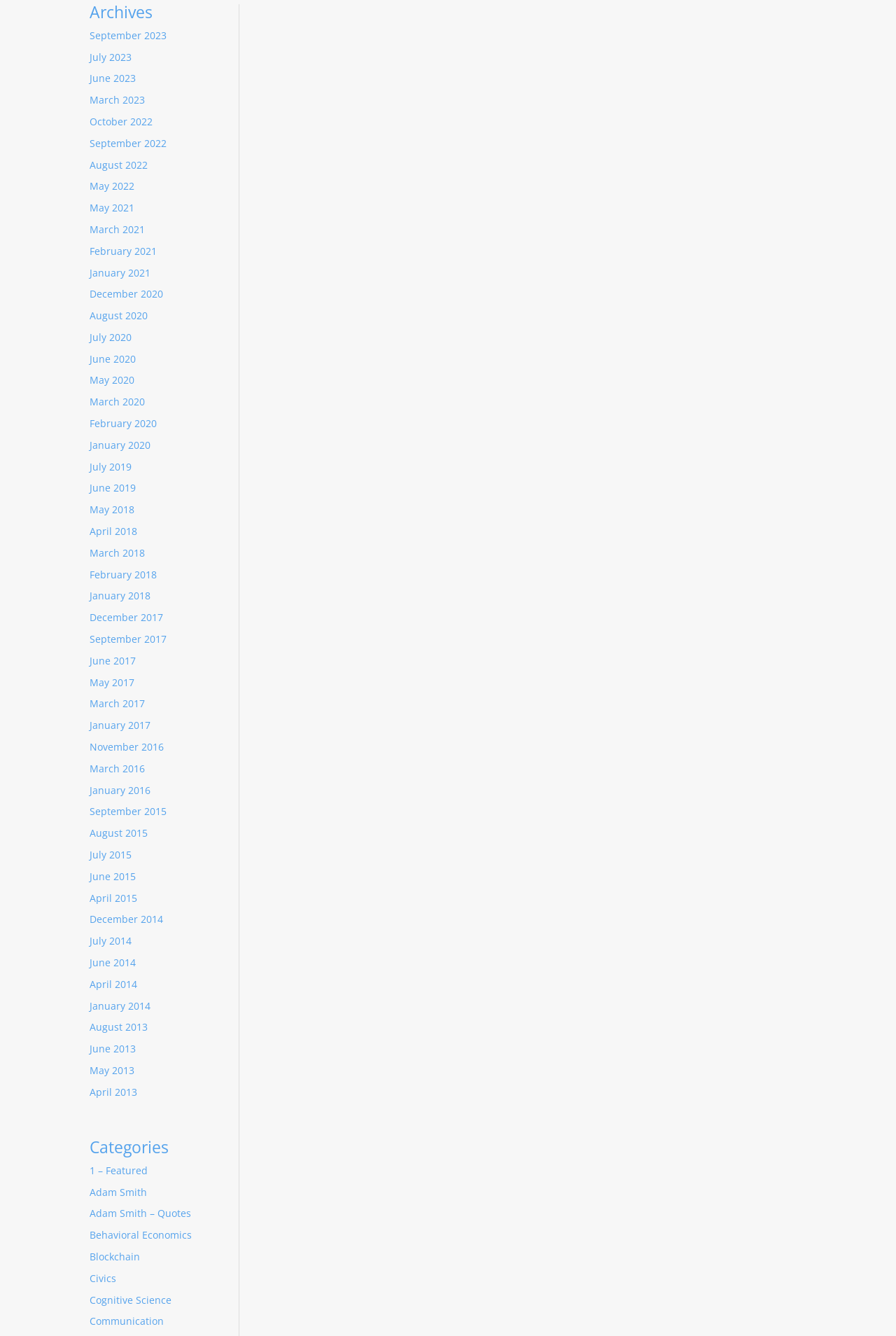Carefully examine the image and provide an in-depth answer to the question: What is the earliest month available in the archives?

By examining the links under the 'Archives' heading, I found that the earliest month available is January 2013, which is not explicitly listed but can be inferred from the sequence of months and years.